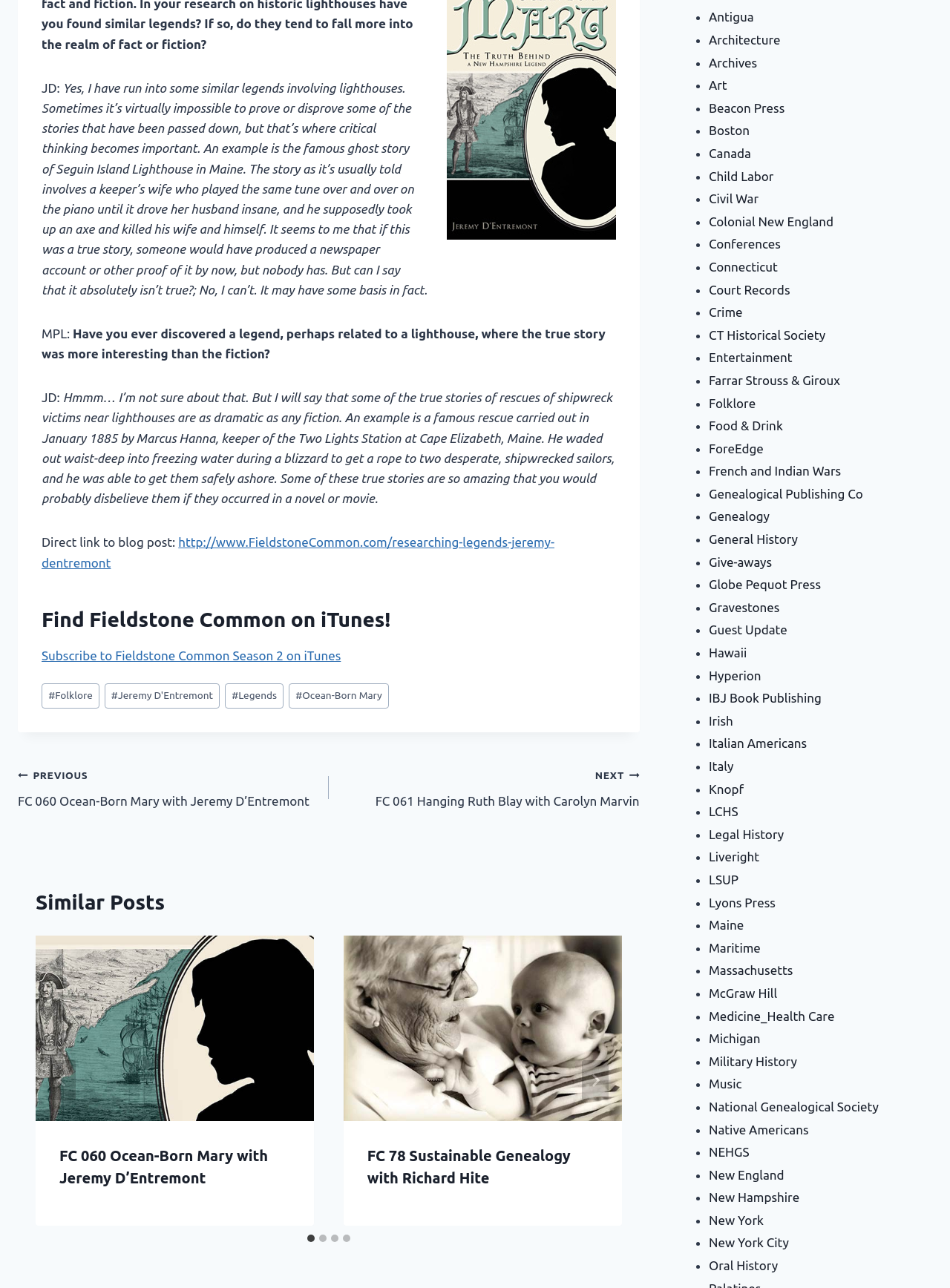Predict the bounding box coordinates for the UI element described as: "IBJ Book Publishing". The coordinates should be four float numbers between 0 and 1, presented as [left, top, right, bottom].

[0.746, 0.536, 0.865, 0.547]